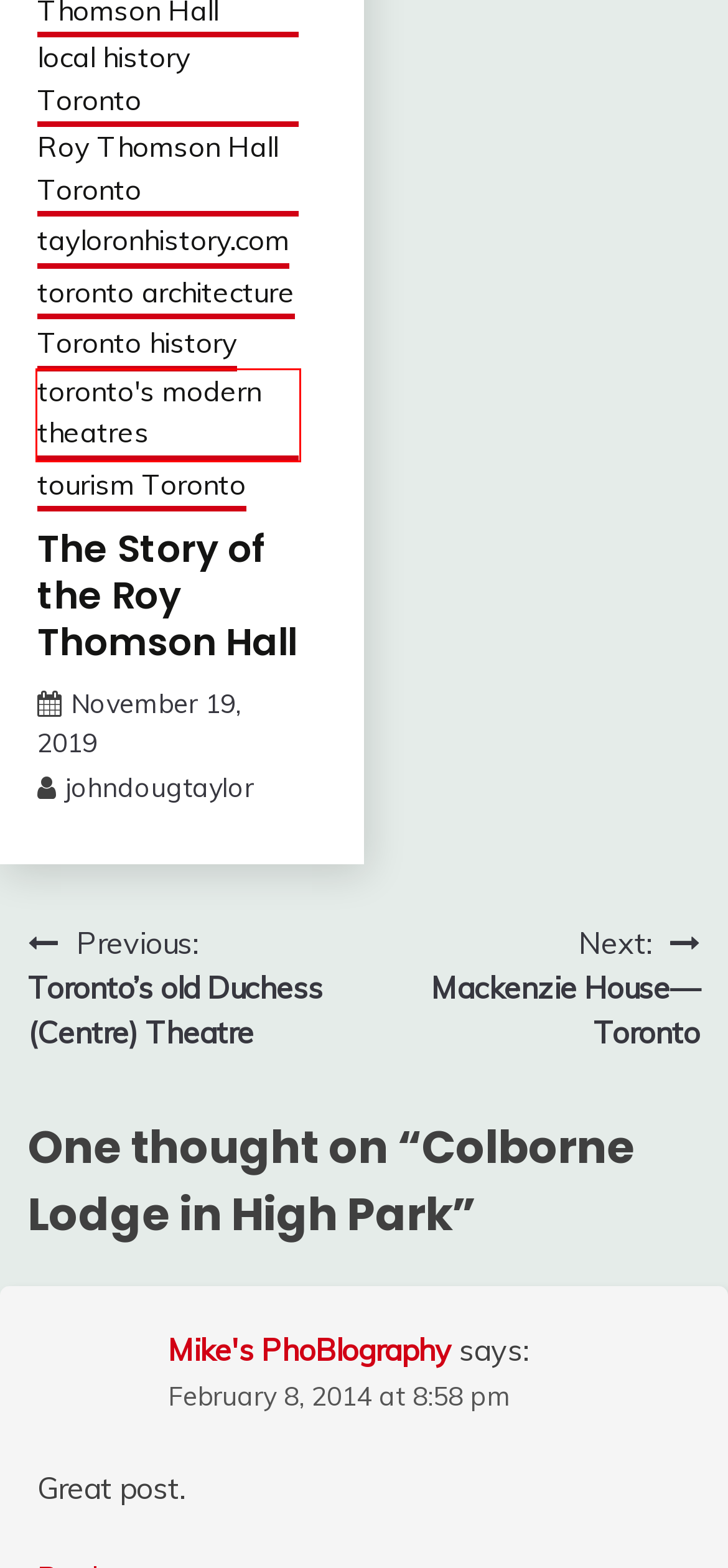You are given a screenshot of a webpage within which there is a red rectangle bounding box. Please choose the best webpage description that matches the new webpage after clicking the selected element in the bounding box. Here are the options:
A. Roy Thomson Hall Toronto Archives - Historic Toronto
B. historic toronto buildings Archives - Historic Toronto
C. Toronto’s old Duchess (Centre) Theatre - Historic Toronto
D. Mackenzie House—Toronto - Historic Toronto
E. toronto's modern theatres Archives - Historic Toronto
F. Paradise Theatre Archives - Historic Toronto
G. Toronto history Archives - Historic Toronto
H. The Story of the Roy Thomson Hall - Historic Toronto

E